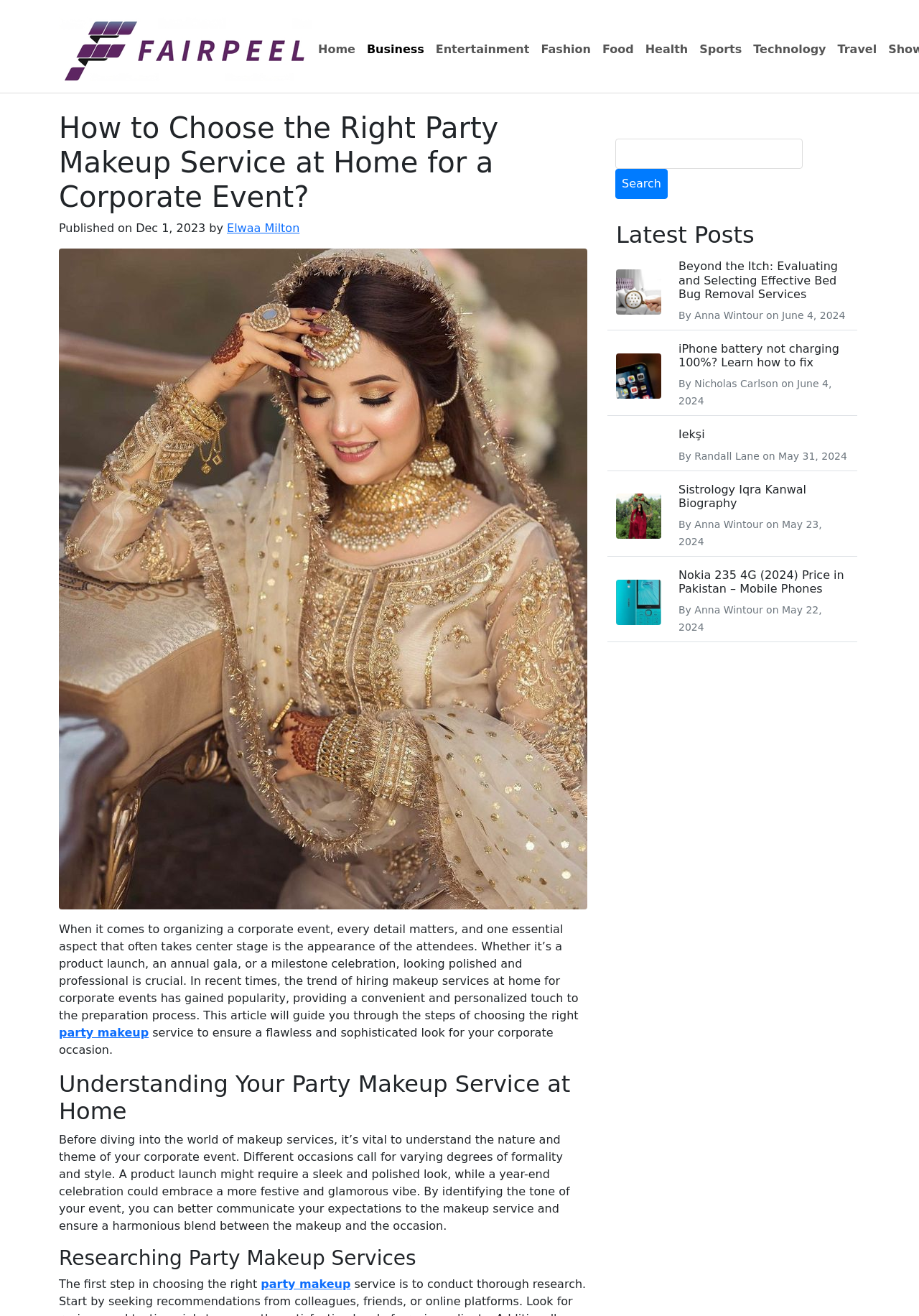Explain the contents of the webpage comprehensively.

The webpage is about choosing the right party makeup service at home for a corporate event. At the top, there are several links to different categories, including Home, Business, Entertainment, Fashion, Food, Health, Sports, Technology, and Travel. Below these links, there is a heading that repeats the title of the webpage.

On the left side of the page, there is a published date and author information, followed by a large image related to party makeup. Below the image, there is a block of text that introduces the importance of appearance at corporate events and the trend of hiring makeup services at home.

The main content of the webpage is divided into sections, each with a heading. The first section is about understanding the party makeup service at home, and it provides guidance on how to identify the tone of the corporate event to communicate expectations to the makeup service. The second section is about researching party makeup services, and it suggests that the first step is to identify the right service for the event.

On the right side of the page, there is a search bar with a textbox and a search button. Below the search bar, there is a section titled "Latest Posts" that lists several articles with links, including "Beyond the Itch: Evaluating and Selecting Effective Bed Bug Removal Services", "iPhone battery not charging 100%? Learn how to fix", "Iekşi", "Iqra Kanwal Biography", "Sistrology Iqra Kanwal Biography", and "Nokia 235 4G (2024) Price in Pakistan – Mobile Phones". Each article has a heading, a link, and author information with a published date.